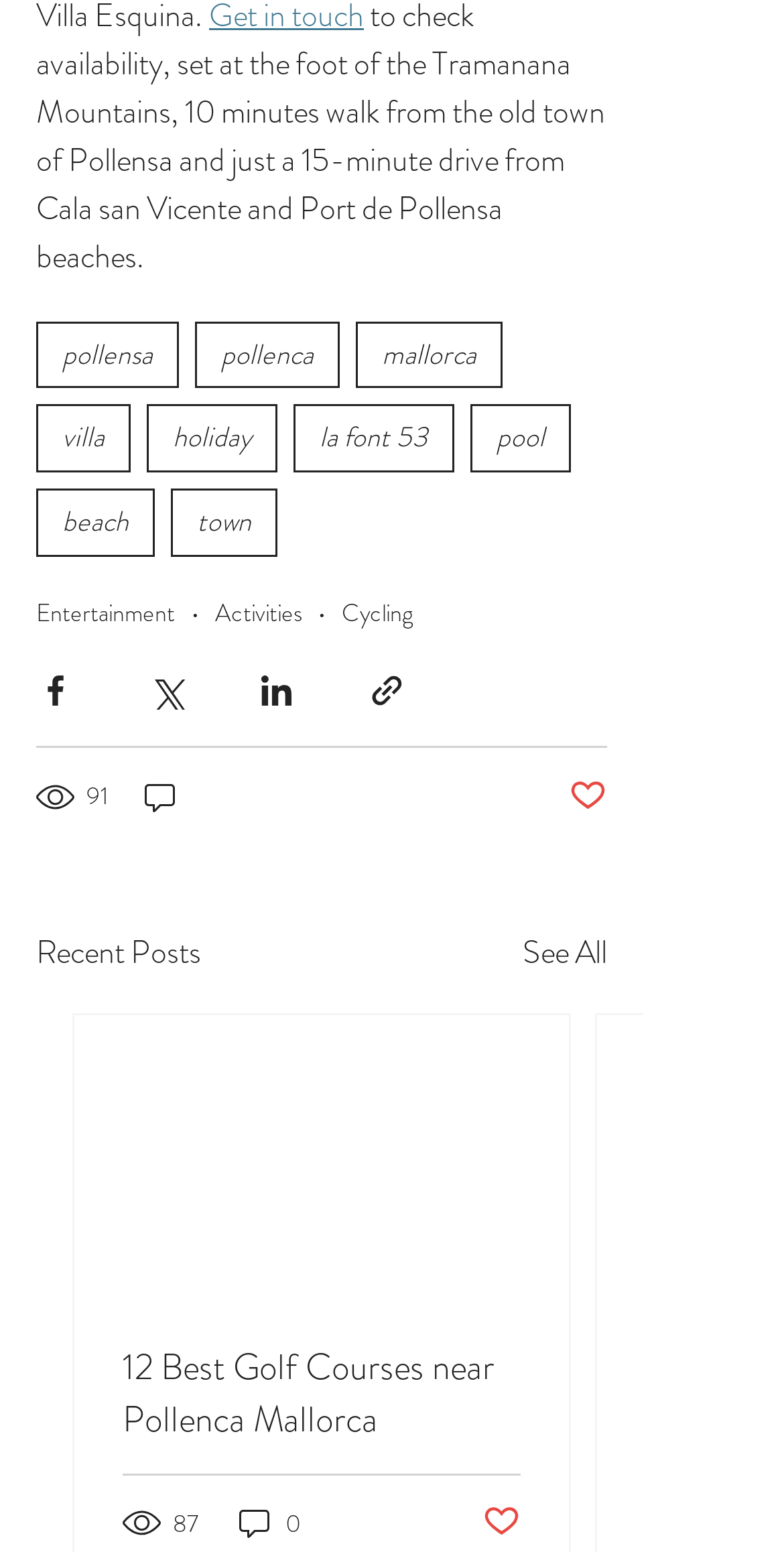Please reply to the following question using a single word or phrase: 
What is the text of the heading above the links?

Recent Posts